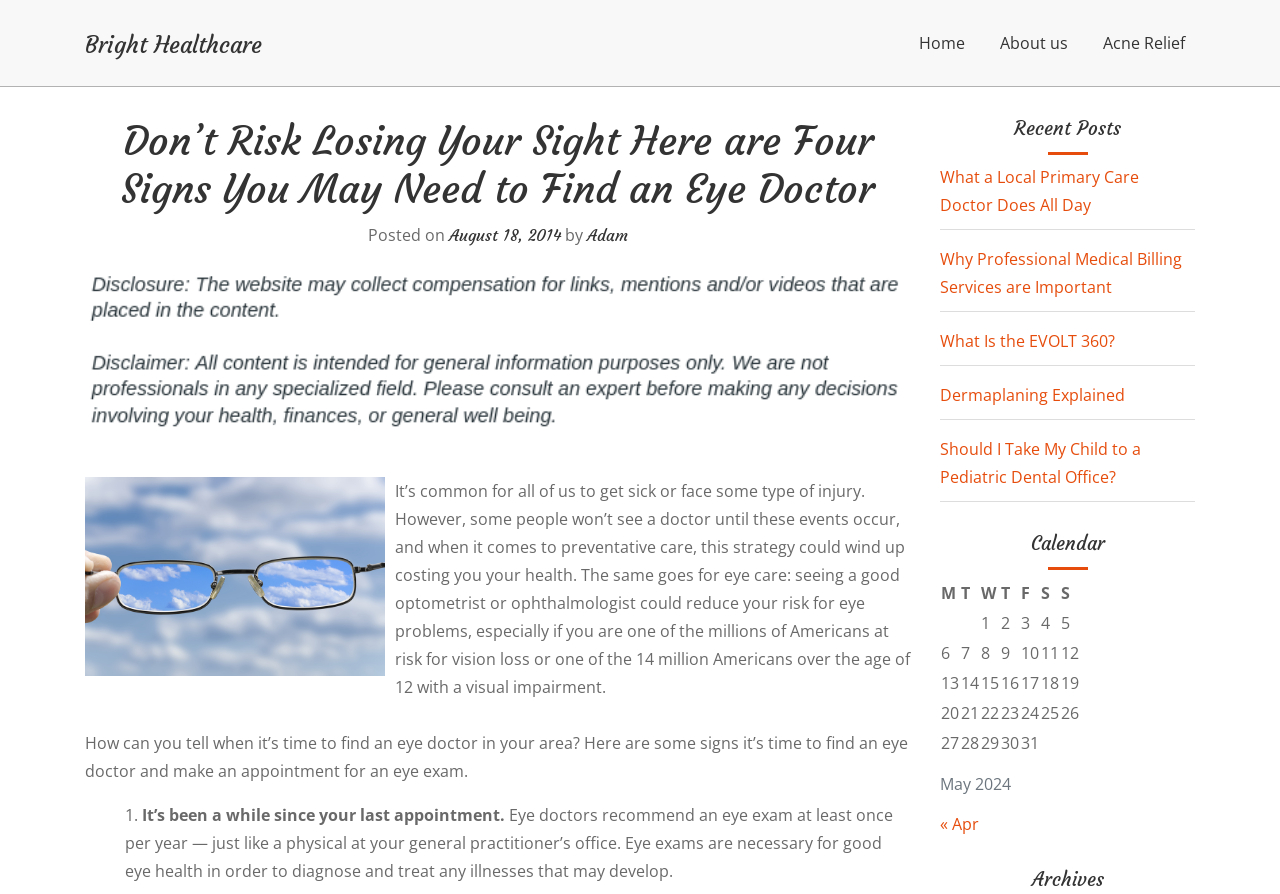What is the purpose of an eye exam?
Utilize the image to construct a detailed and well-explained answer.

According to the text on the webpage, 'Eye exams are necessary for good eye health in order to diagnose and treat any illnesses that may develop.' This suggests that the purpose of an eye exam is to diagnose and treat any illnesses that may be present.